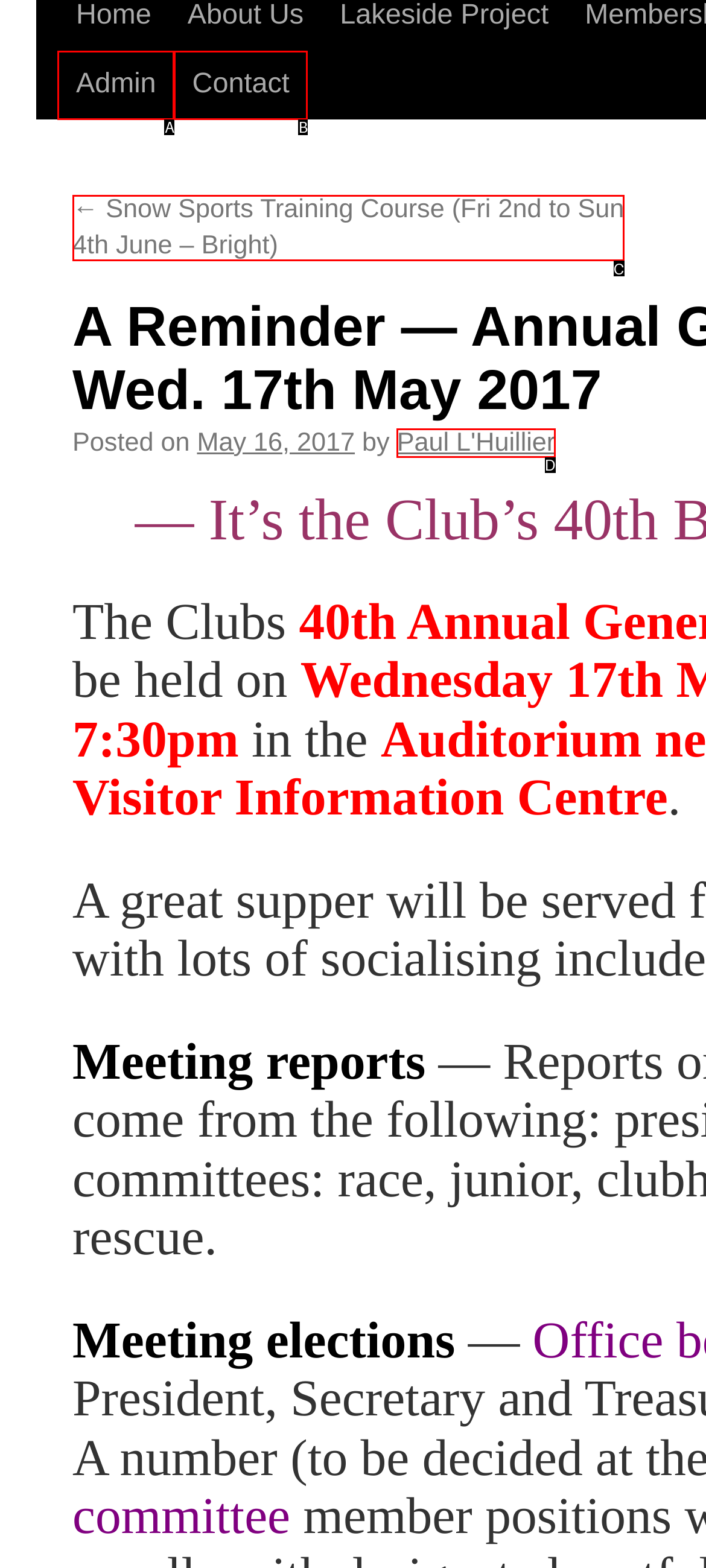Determine which HTML element best fits the description: Paul L'Huillier
Answer directly with the letter of the matching option from the available choices.

D